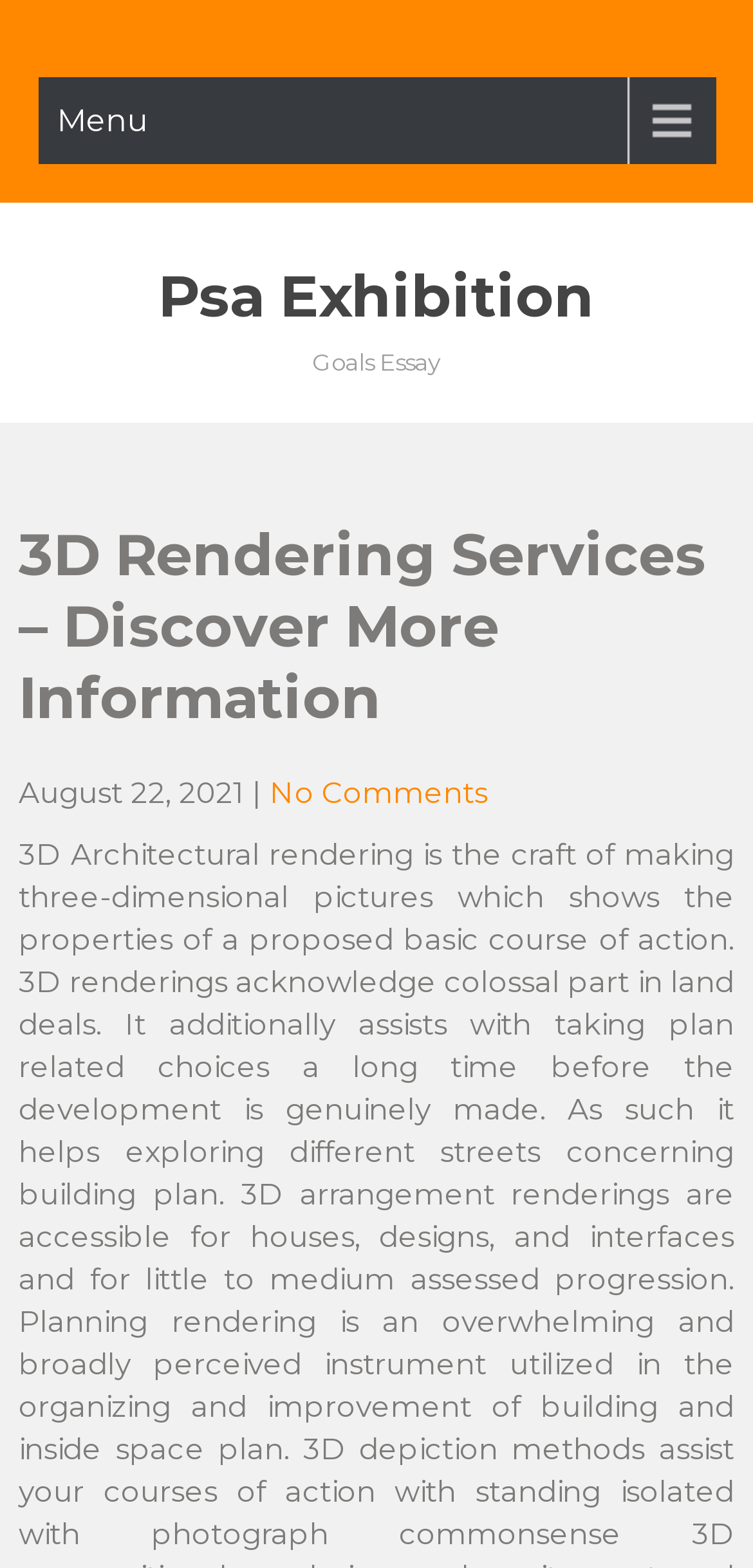Is there a menu link?
Please analyze the image and answer the question with as much detail as possible.

I found the answer by looking at the link element with the text 'Menu' which is a child element of the root element, indicating that there is a menu link.